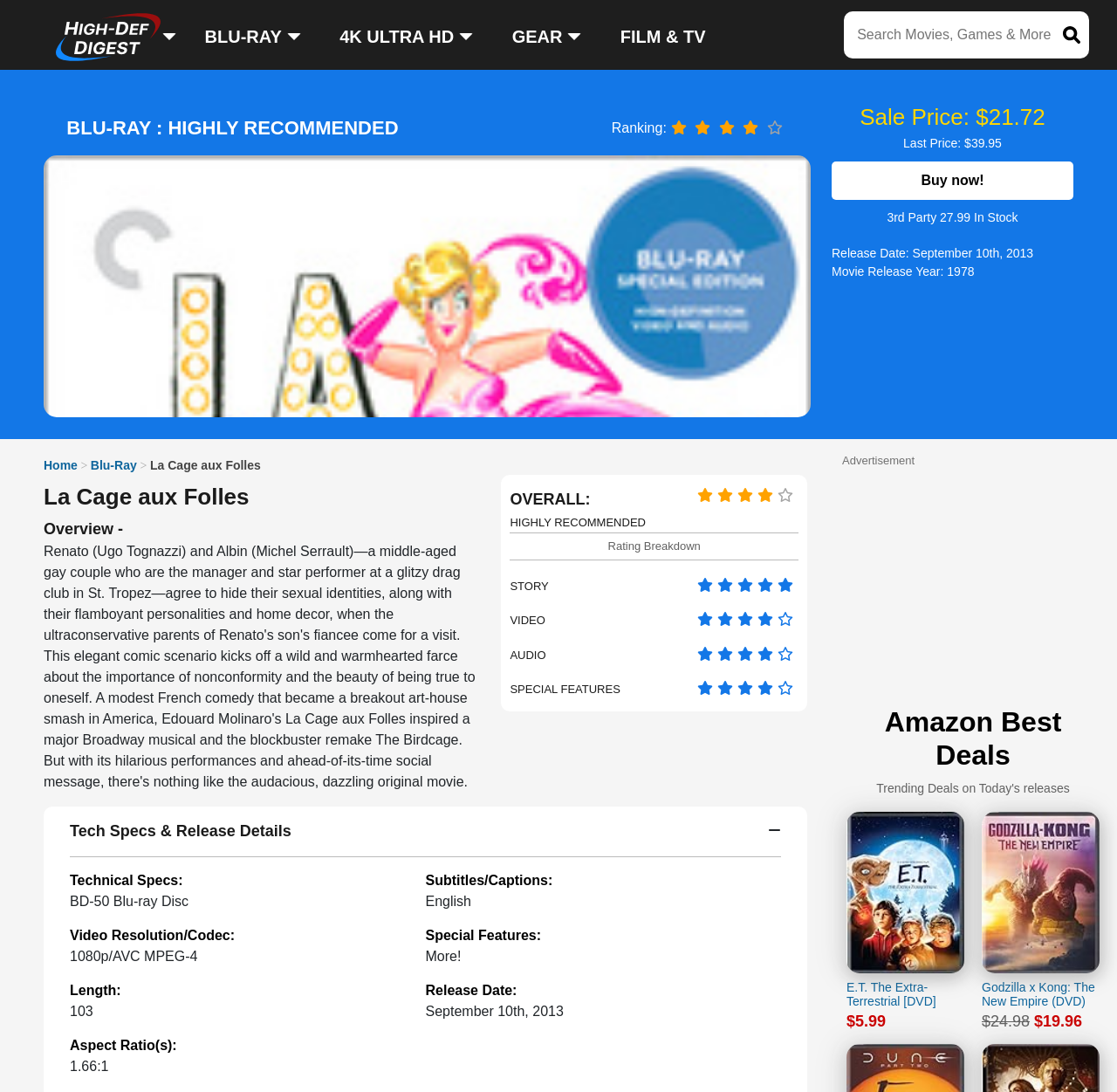Determine the bounding box coordinates of the region that needs to be clicked to achieve the task: "Check the Amazon best deals".

[0.758, 0.639, 0.984, 0.707]